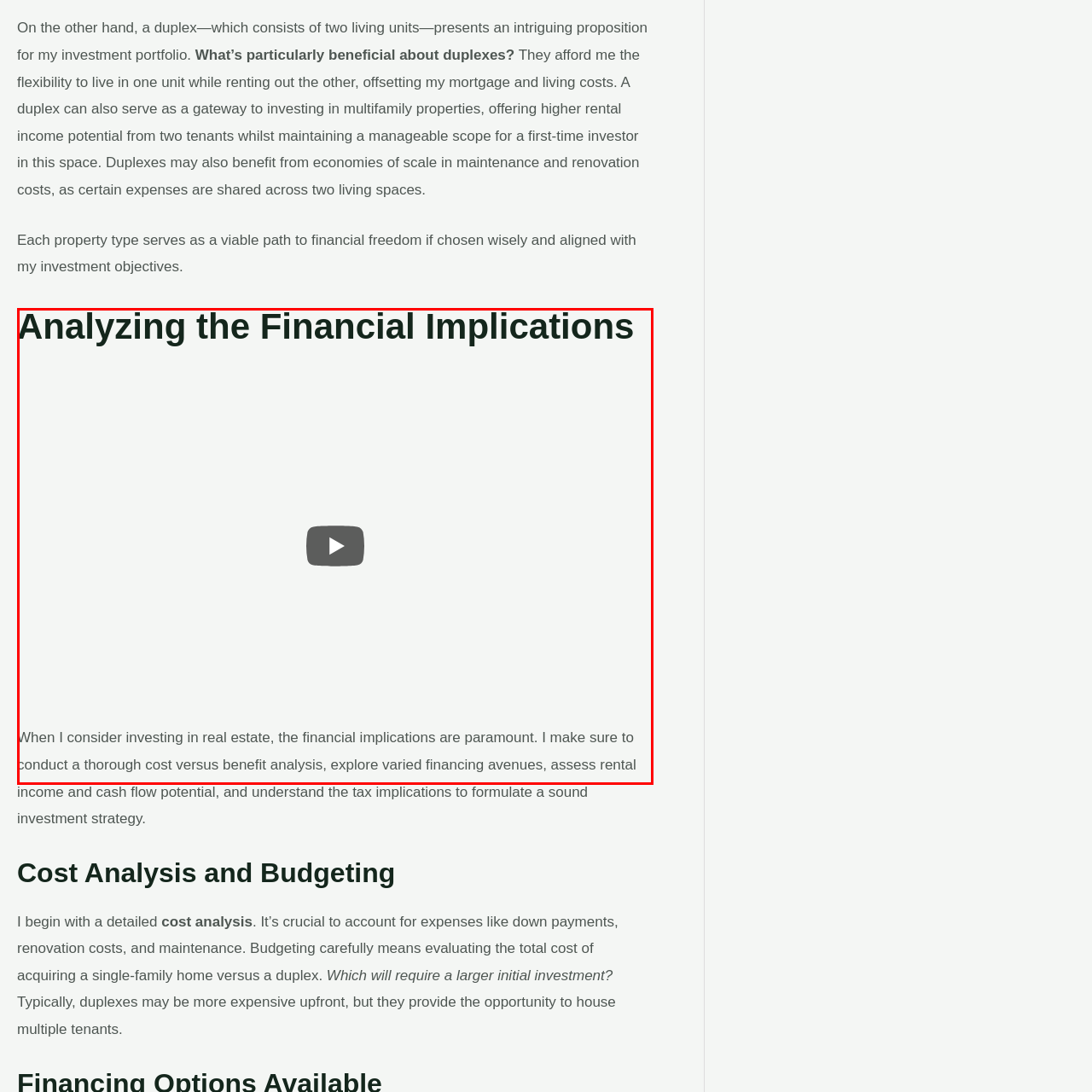What is emphasized in the descriptive text?
Inspect the image within the red bounding box and answer concisely using one word or a short phrase.

Cost-benefit analysis